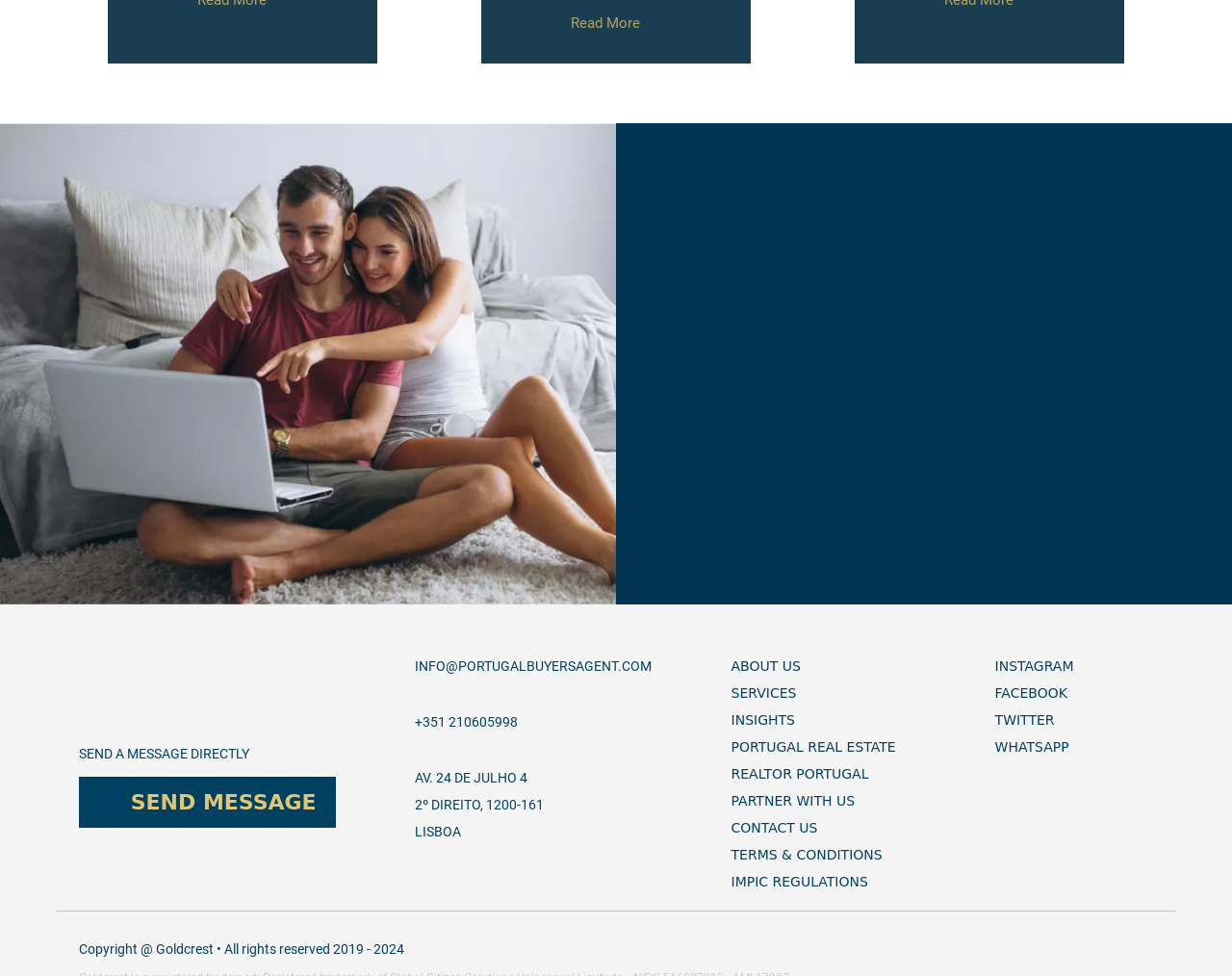Specify the bounding box coordinates of the element's region that should be clicked to achieve the following instruction: "Click Read more details". The bounding box coordinates consist of four float numbers between 0 and 1, in the format [left, top, right, bottom].

[0.414, 0.014, 0.586, 0.035]